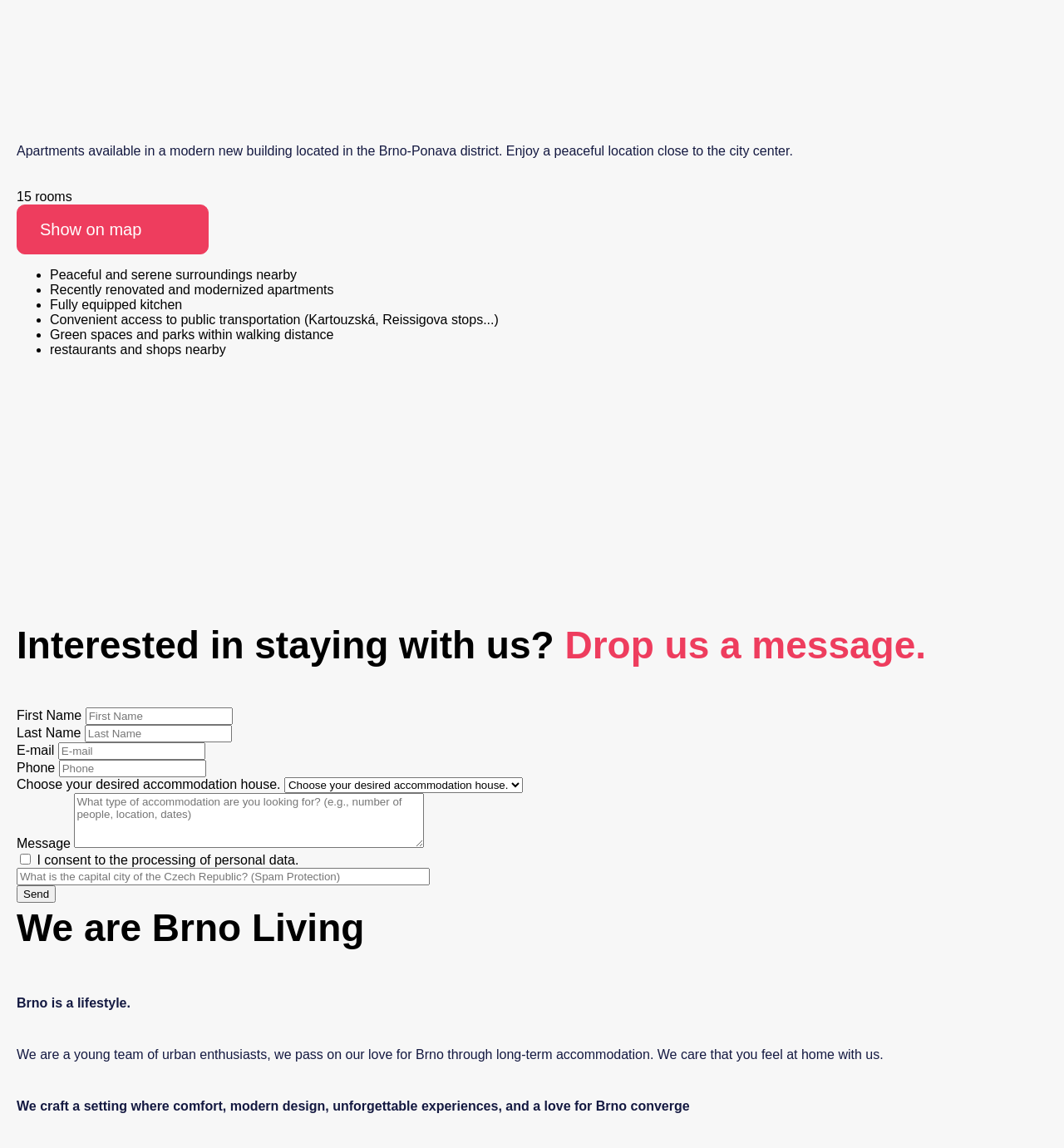What is required to send a message?
Provide an in-depth and detailed explanation in response to the question.

To send a message, users must fill in the required fields, which include First Name, Last Name, E-mail, Phone, and Message. These fields are marked as required and have corresponding textboxes to input the information.